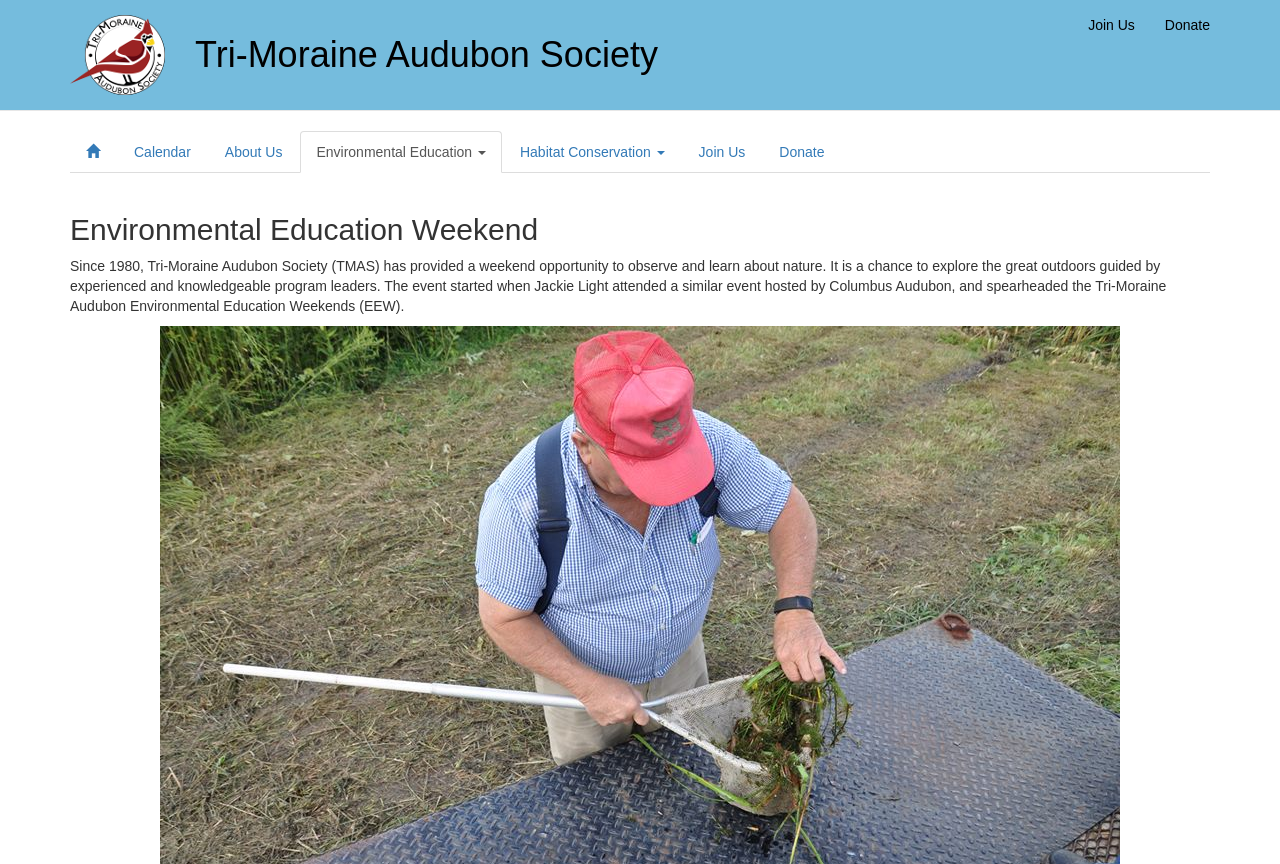How long has the Tri-Moraine Audubon Society been providing the Environmental Education Weekend?
Using the information from the image, provide a comprehensive answer to the question.

I obtained the answer by reading the StaticText element that describes the event, which mentions that the Tri-Moraine Audubon Society has been providing the event 'since 1980'.